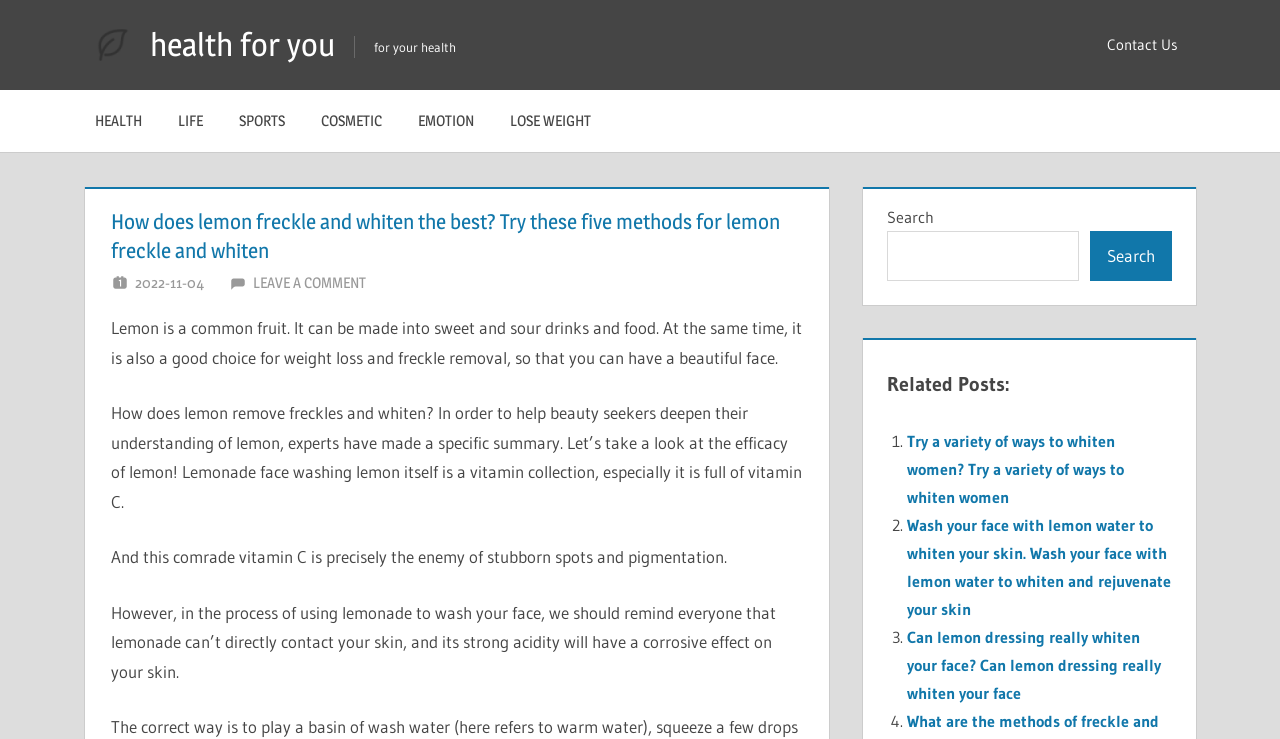Determine the bounding box coordinates of the region that needs to be clicked to achieve the task: "Check the 'Related Posts'".

[0.693, 0.501, 0.916, 0.546]